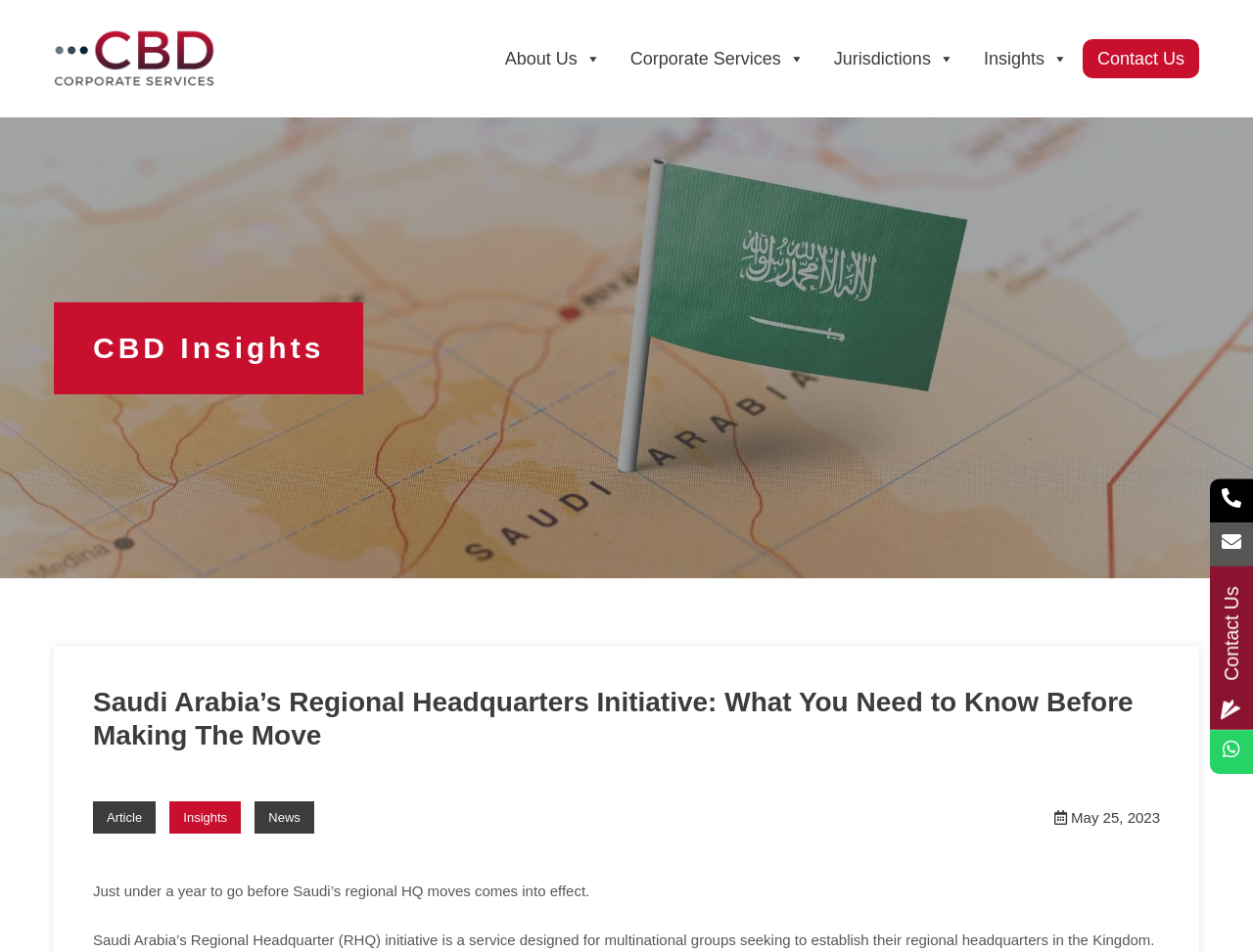How many navigation menu items are there?
Answer the question with a single word or phrase, referring to the image.

5